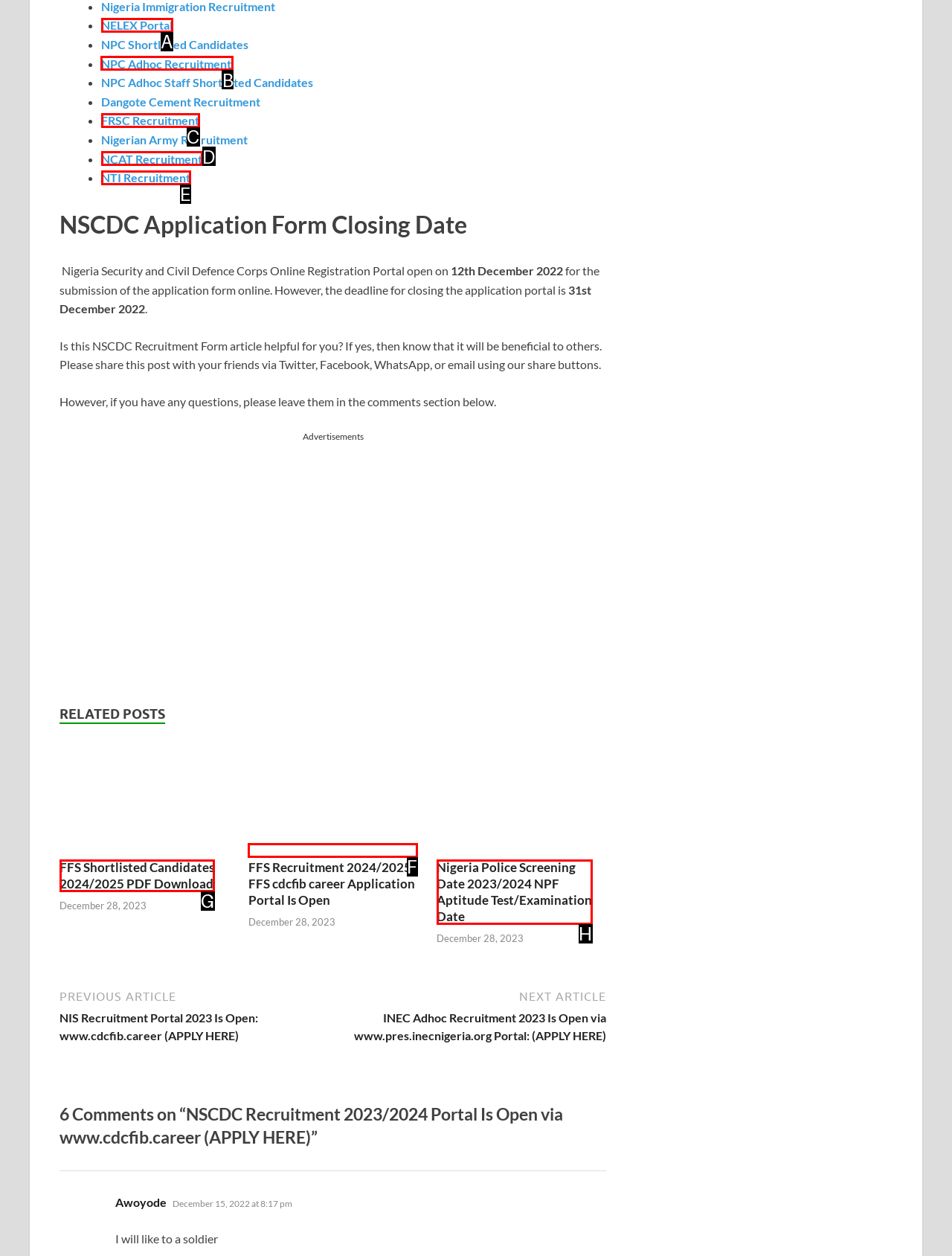Choose the letter of the element that should be clicked to complete the task: Read about NPC Adhoc Recruitment
Answer with the letter from the possible choices.

B